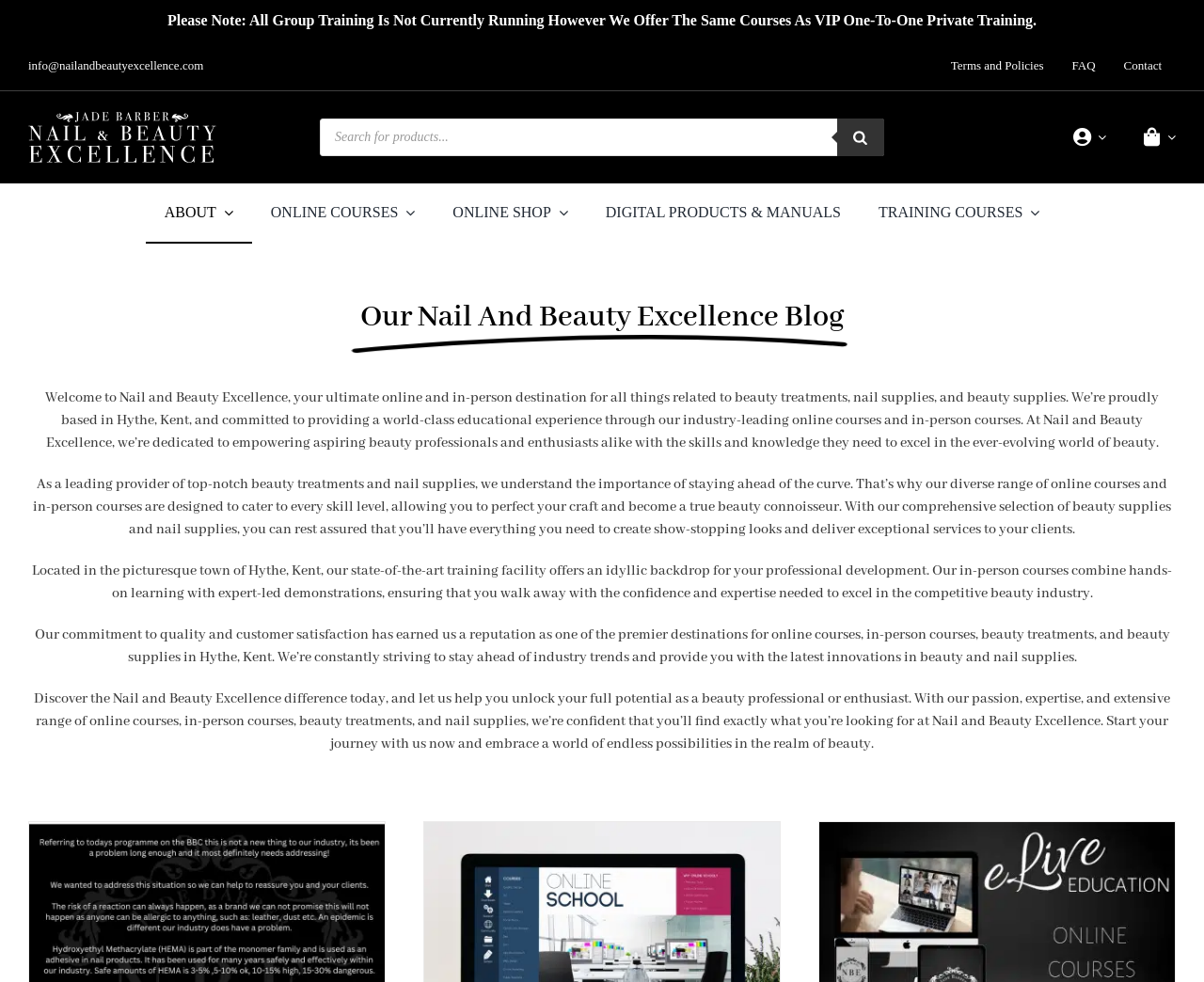What is the company's commitment to its customers?
Please provide a detailed answer to the question.

The webpage mentions that the company is committed to quality and customer satisfaction, and has earned a reputation as one of the premier destinations for online courses, in-person courses, beauty treatments, and beauty supplies in Hythe, Kent.